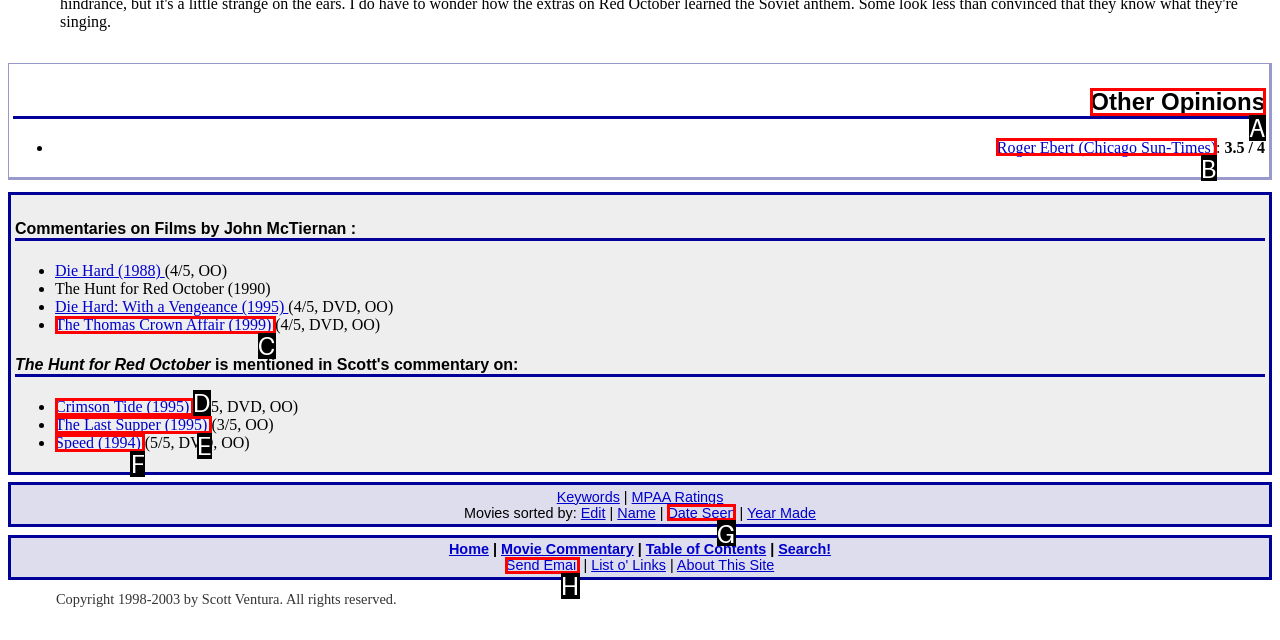Pinpoint the HTML element that fits the description: Roger Ebert (Chicago Sun-Times)
Answer by providing the letter of the correct option.

B